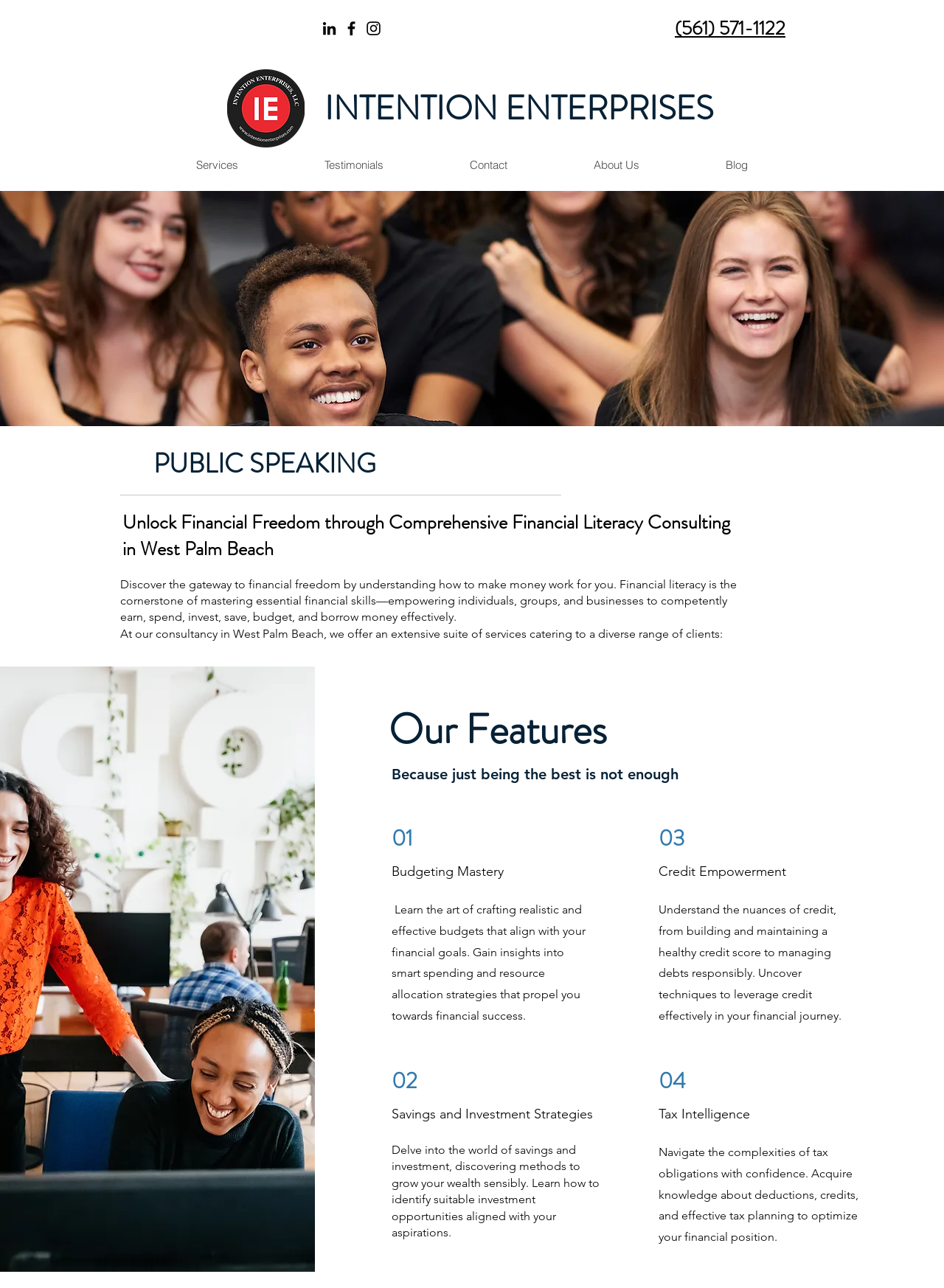Please find the bounding box coordinates (top-left x, top-left y, bottom-right x, bottom-right y) in the screenshot for the UI element described as follows: Blog

[0.723, 0.122, 0.837, 0.135]